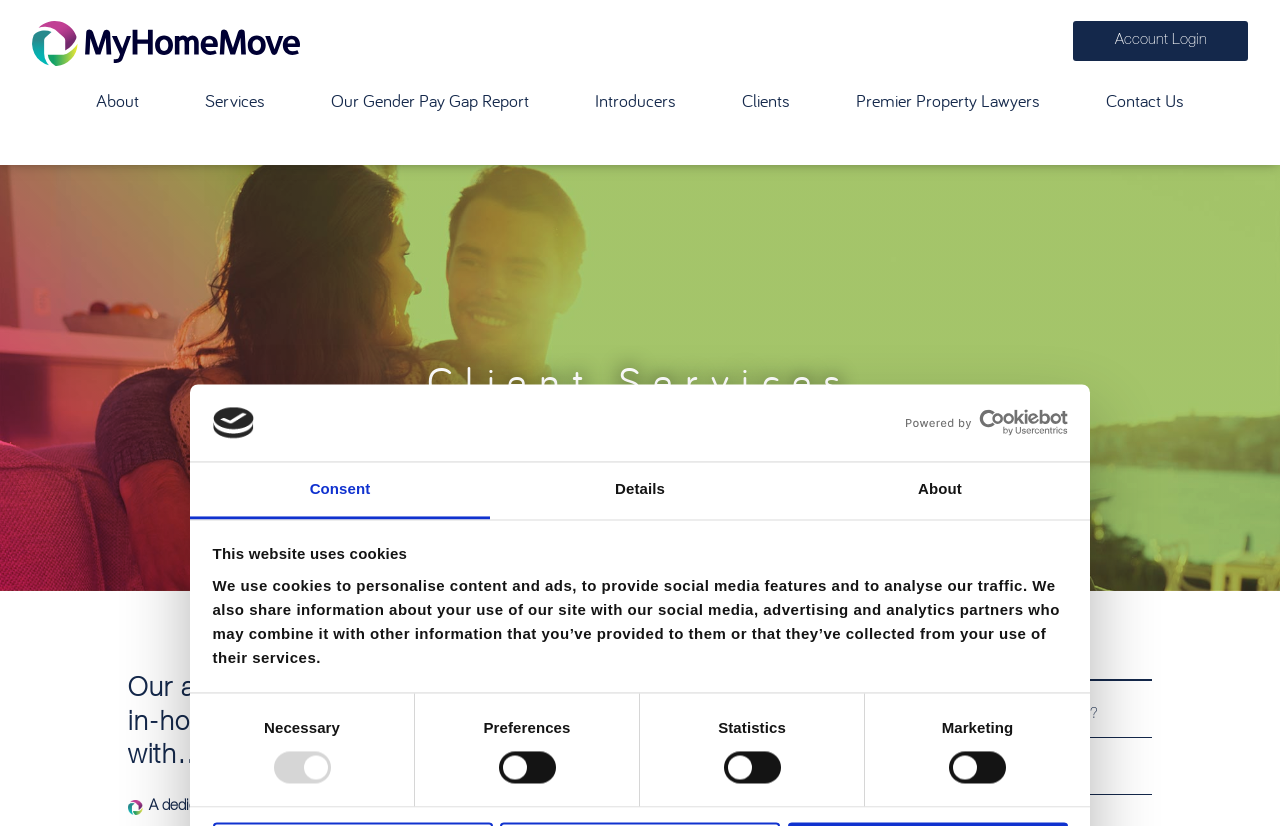Please provide a comprehensive response to the question below by analyzing the image: 
What is the name of the law firm providing conveyancing service?

I found the answer by looking at the heading 'Client Services' and the text below it, which mentions 'Our award-winning conveyancing service, delivered by our in-house law firm Premier Property Lawyers...'.